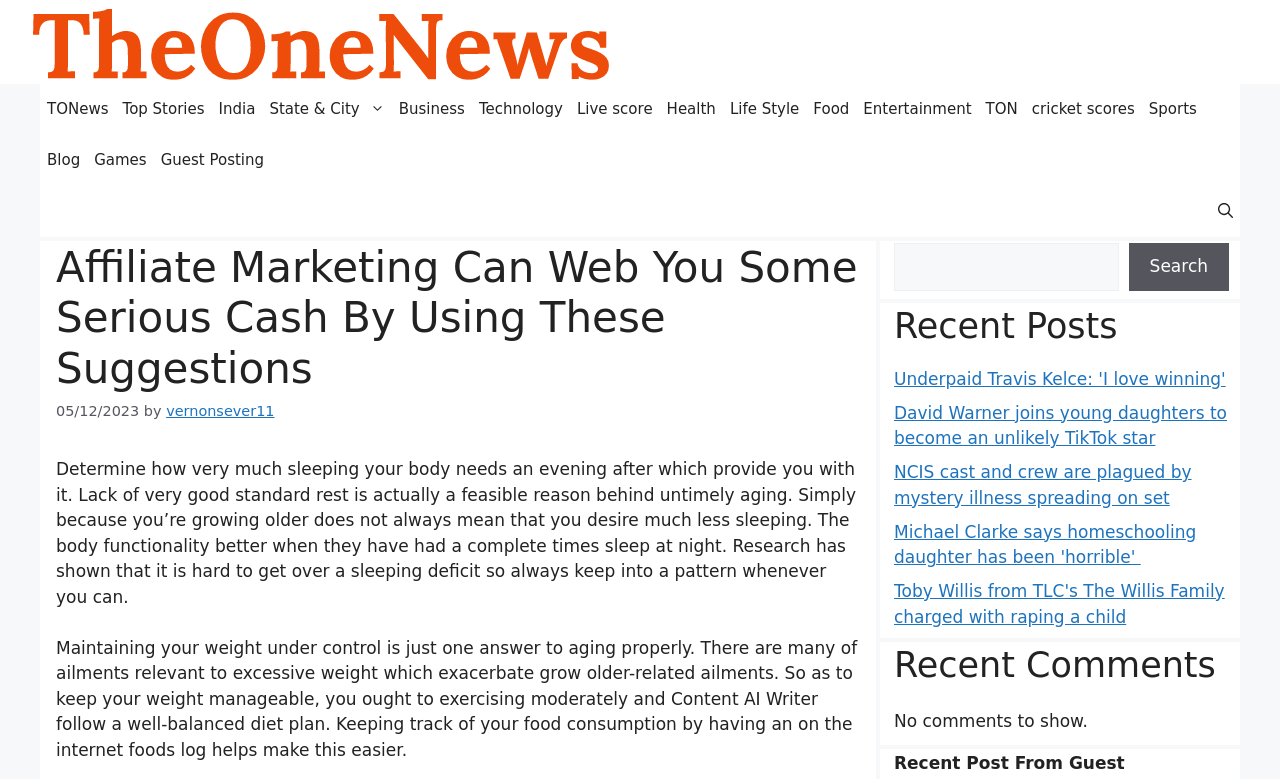Identify the bounding box coordinates of the clickable section necessary to follow the following instruction: "Click on the 'Recent Posts' link". The coordinates should be presented as four float numbers from 0 to 1, i.e., [left, top, right, bottom].

[0.698, 0.391, 0.96, 0.445]